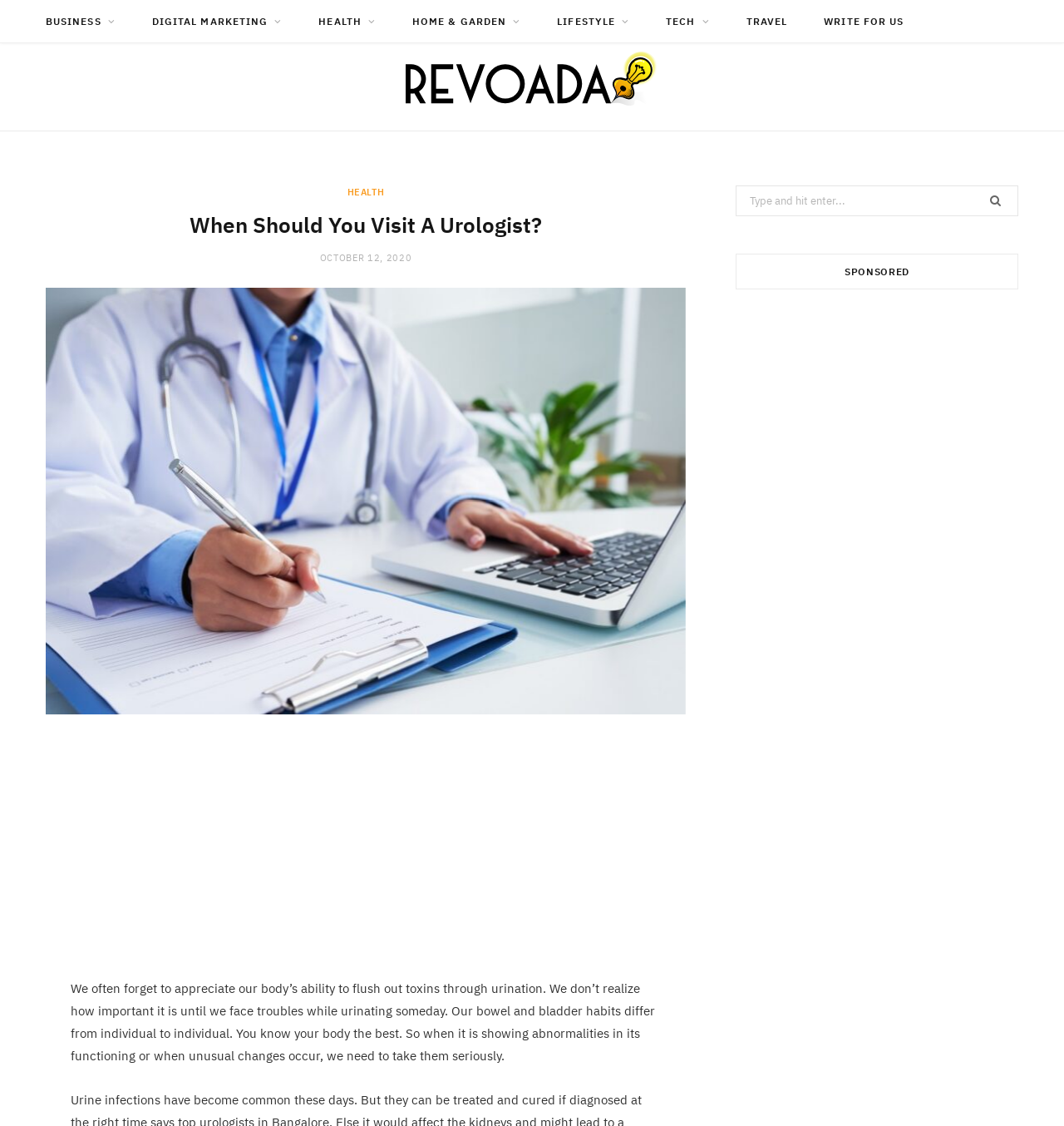Look at the image and write a detailed answer to the question: 
What is the category of the article?

The category of the article can be determined by looking at the link 'HEALTH' which is located above the heading 'When Should You Visit A Urologist?'. This suggests that the article belongs to the HEALTH category.